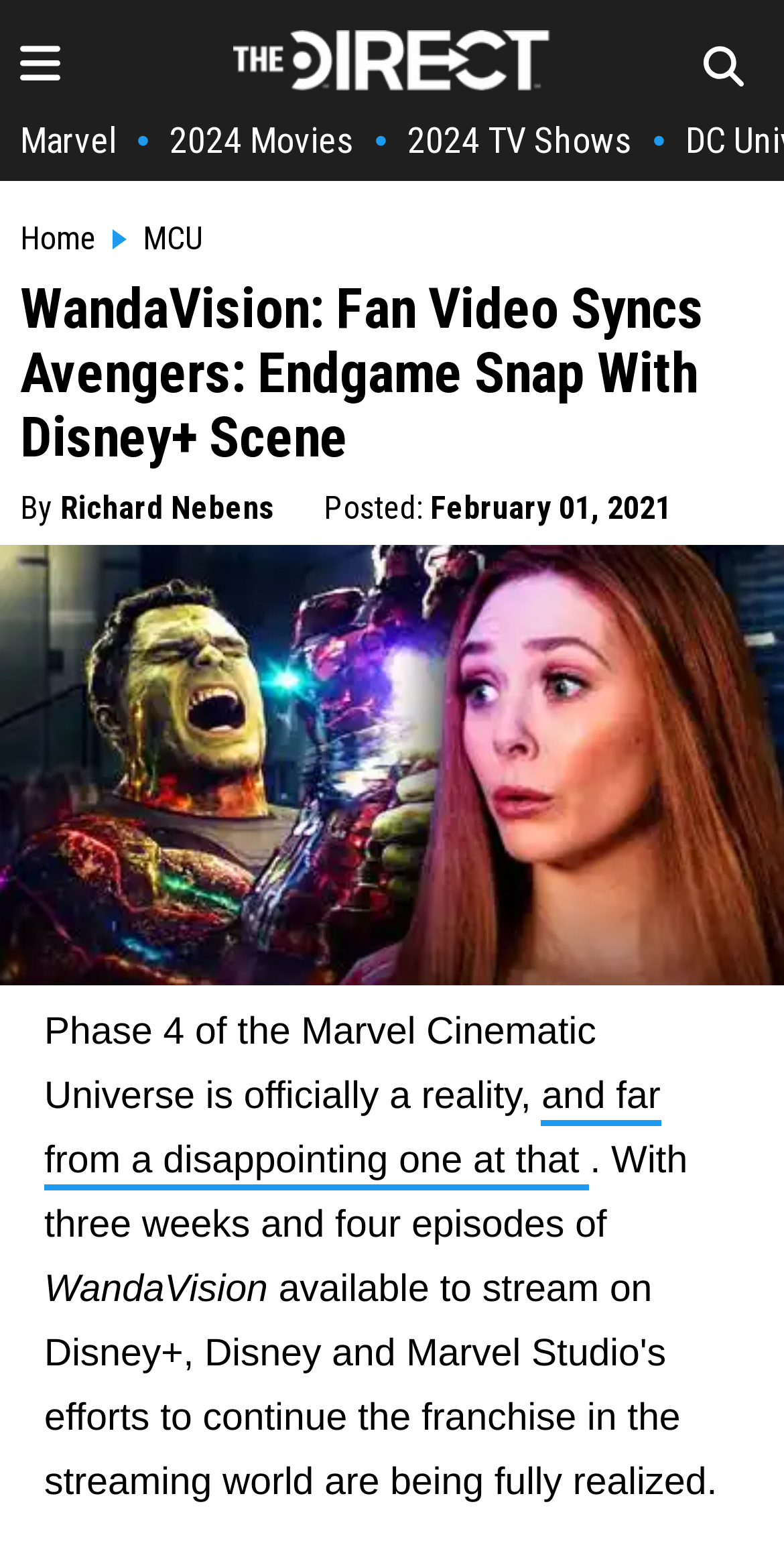Identify the bounding box for the UI element specified in this description: "aria-label="The Direct Homepage"". The coordinates must be four float numbers between 0 and 1, formatted as [left, top, right, bottom].

[0.297, 0.042, 0.703, 0.064]